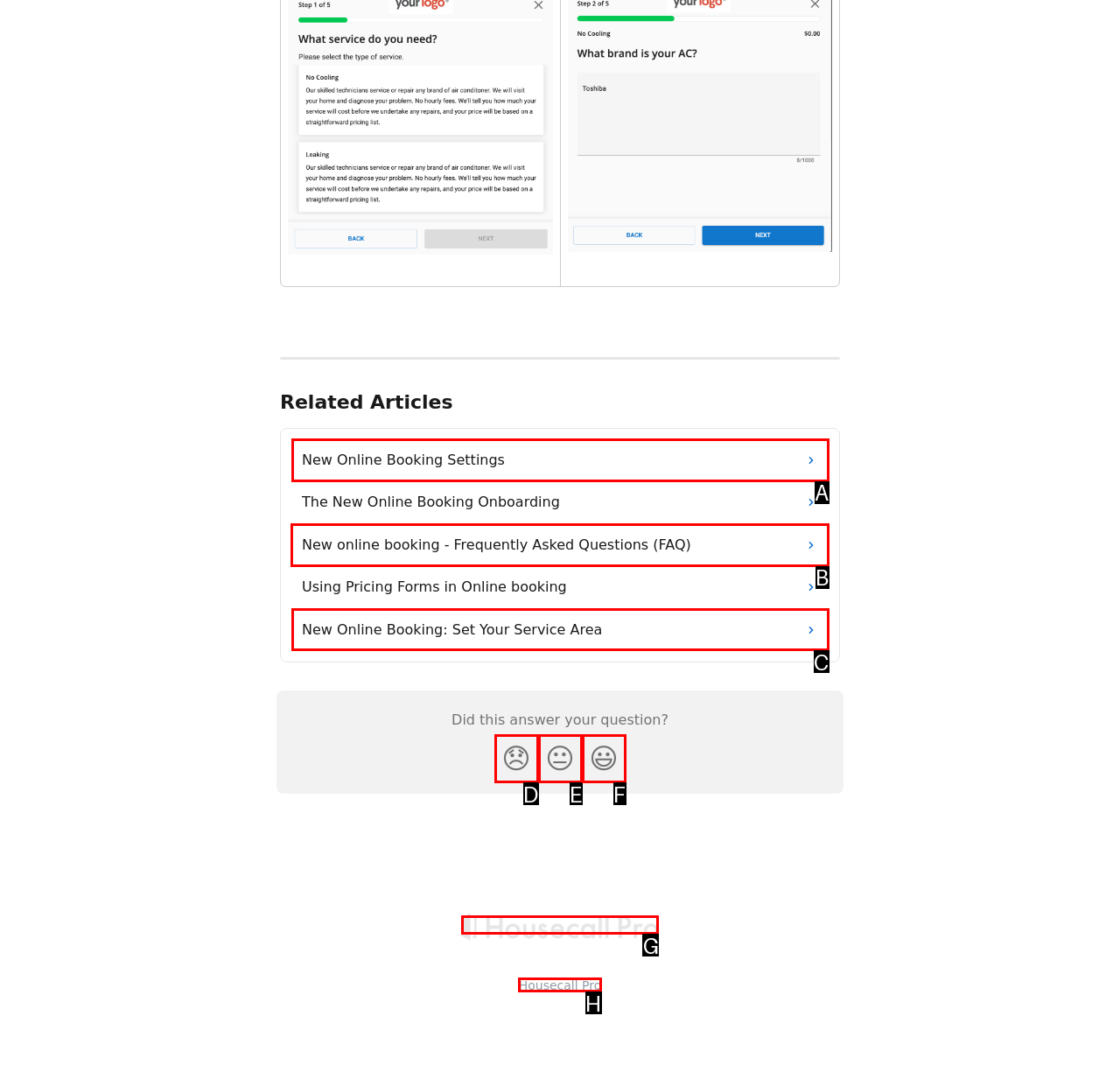Identify the correct UI element to click to follow this instruction: Click on 'New online booking - Frequently Asked Questions (FAQ)'
Respond with the letter of the appropriate choice from the displayed options.

B